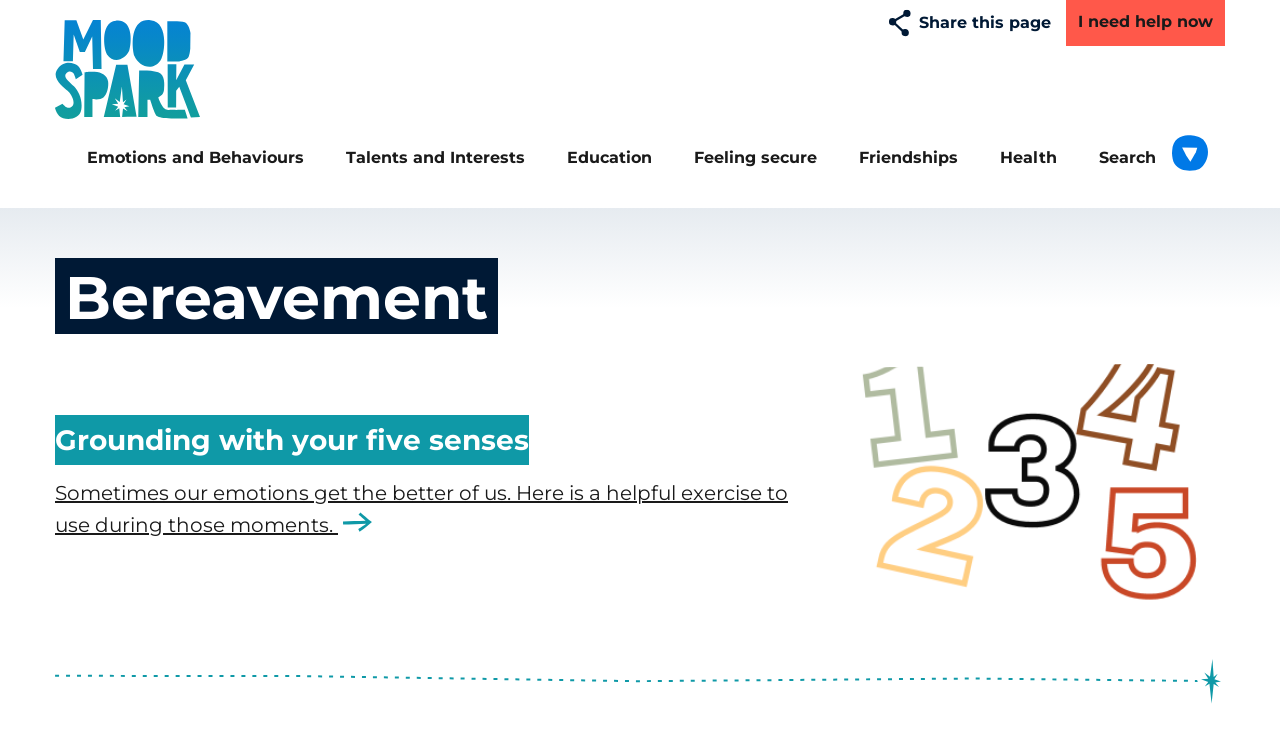What is the purpose of the 'Share this page' button?
Examine the image closely and answer the question with as much detail as possible.

The 'Share this page' button is located at the top right corner of the webpage, and its purpose is to allow users to share the current page with others, likely through social media or email.